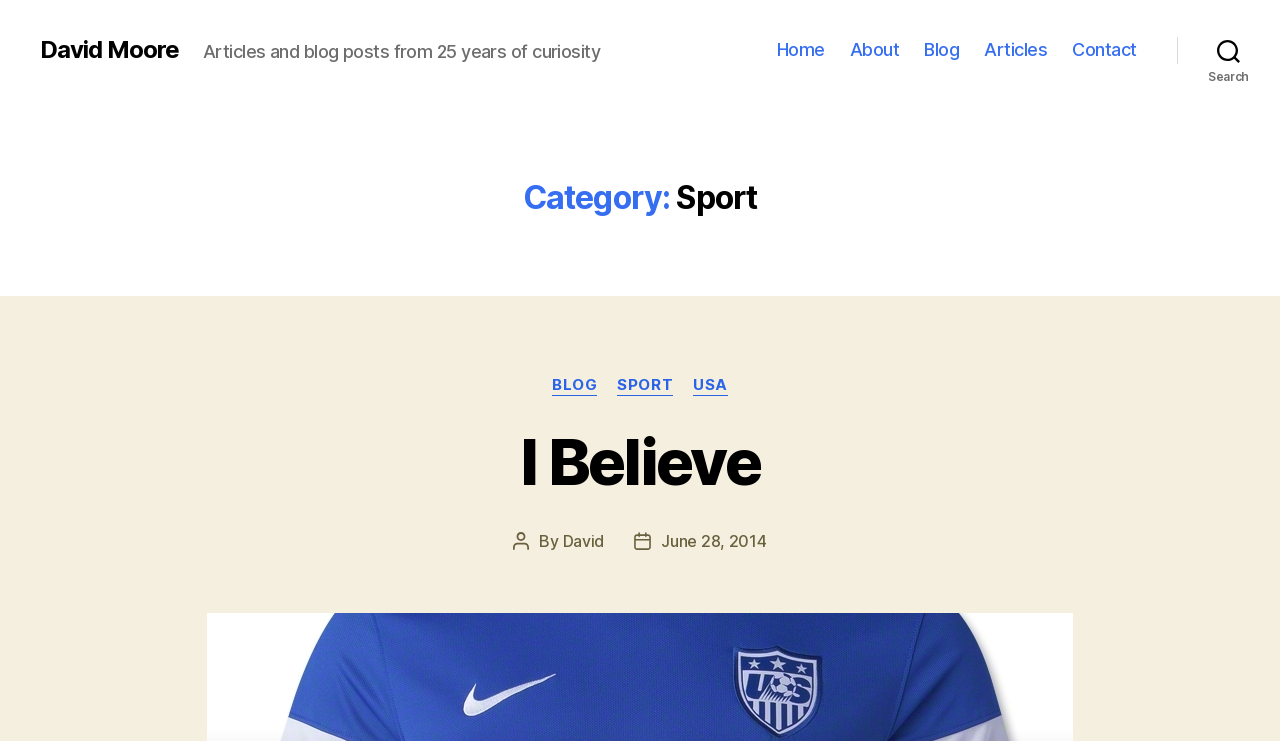Respond concisely with one word or phrase to the following query:
What is the purpose of the button at the top right corner?

Search